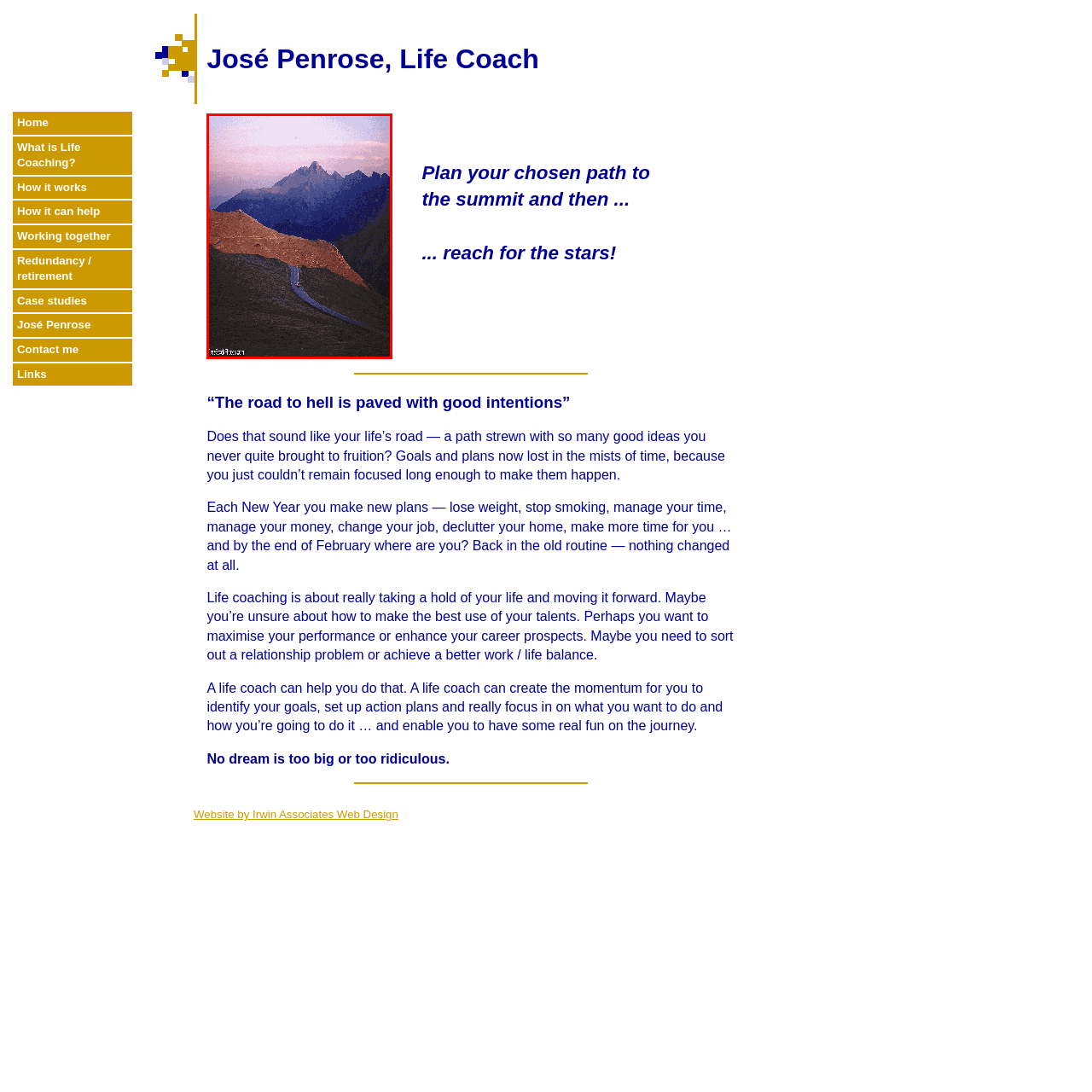Look at the area marked with a blue rectangle, What time of day is hinted at by the sky? 
Provide your answer using a single word or phrase.

Dawn or dusk